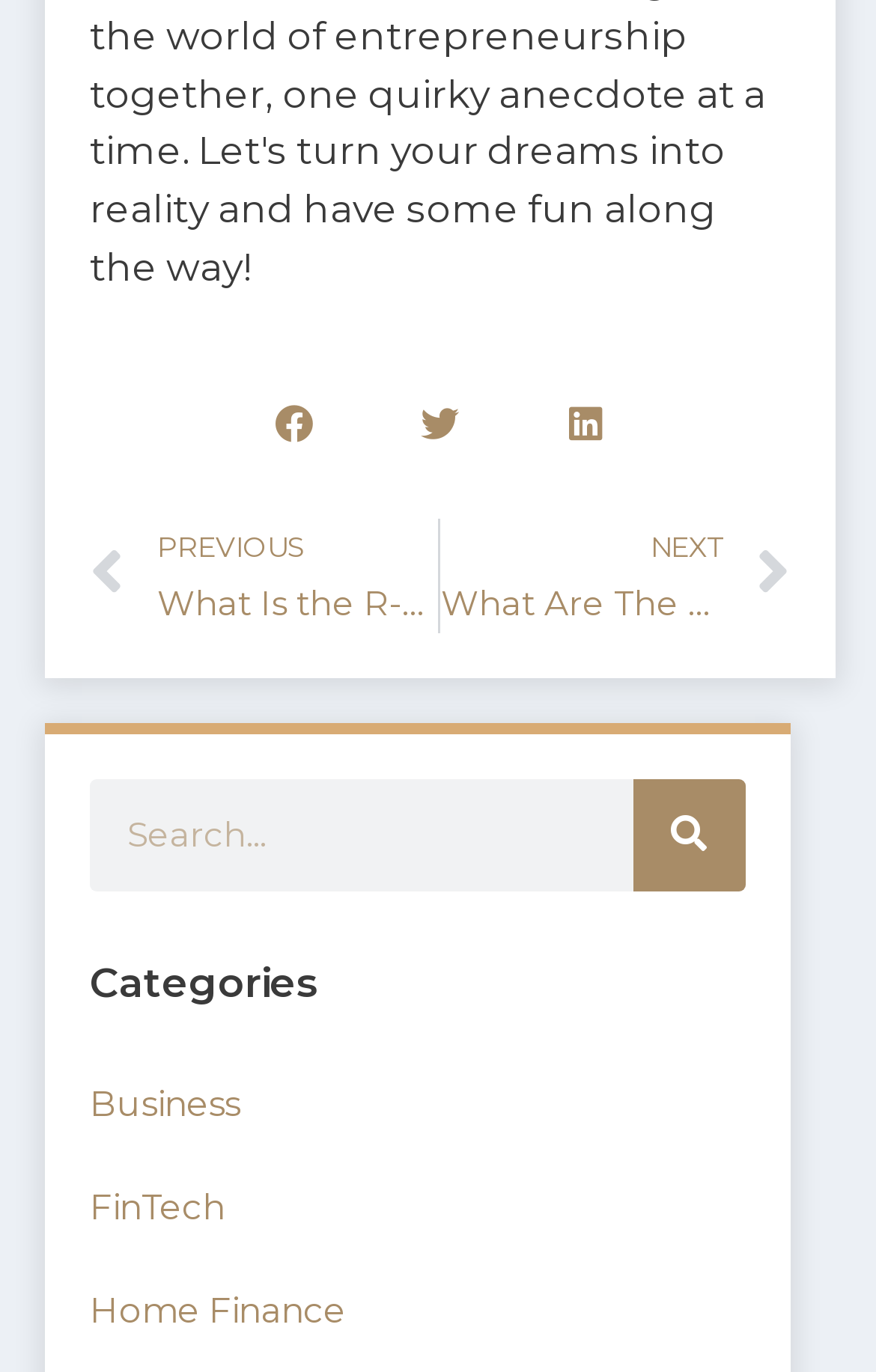Locate the bounding box coordinates of the item that should be clicked to fulfill the instruction: "View Home Finance category".

[0.103, 0.918, 0.85, 0.993]